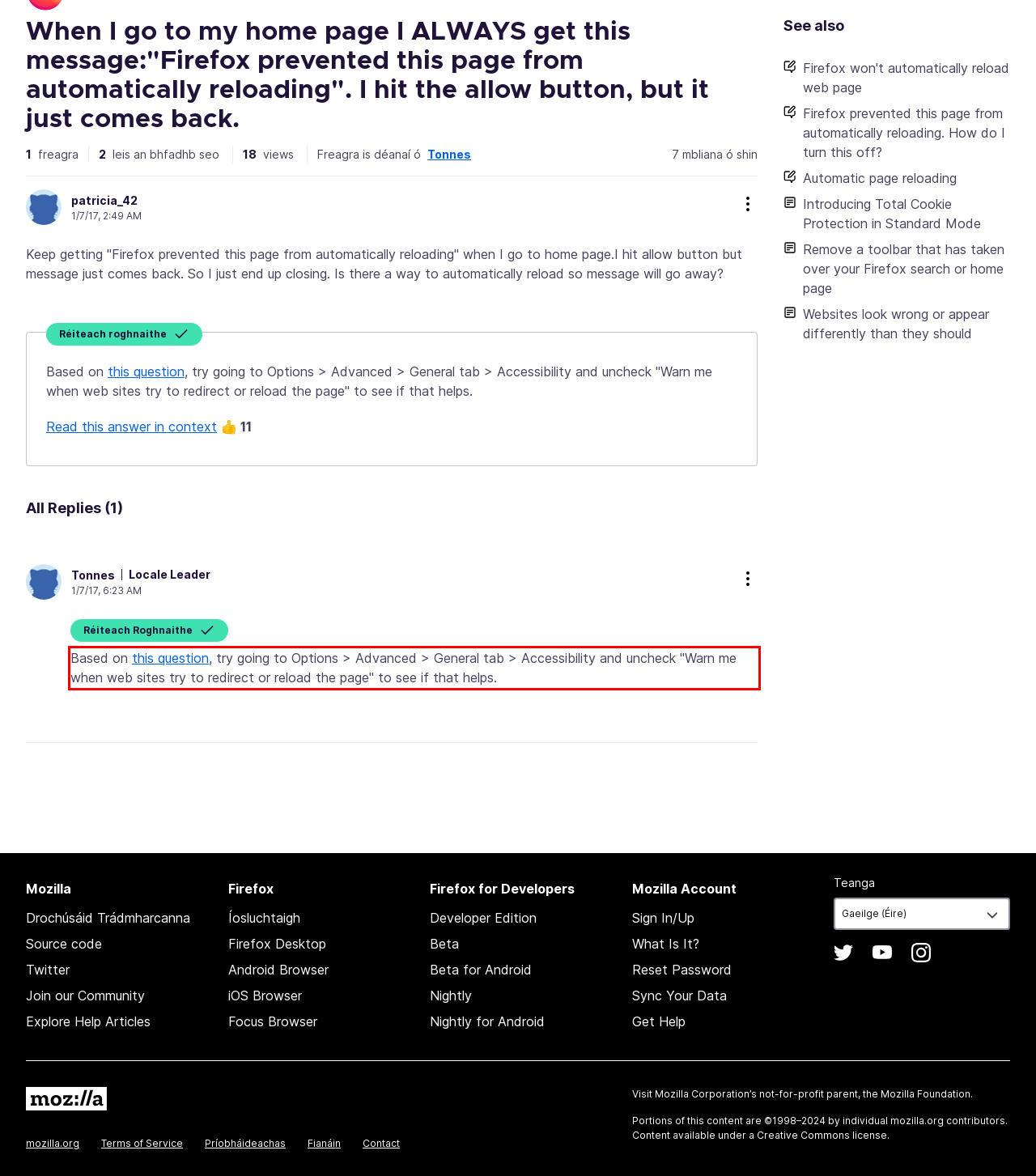Perform OCR on the text inside the red-bordered box in the provided screenshot and output the content.

Based on this question, try going to Options > Advanced > General tab > Accessibility and uncheck "Warn me when web sites try to redirect or reload the page" to see if that helps.